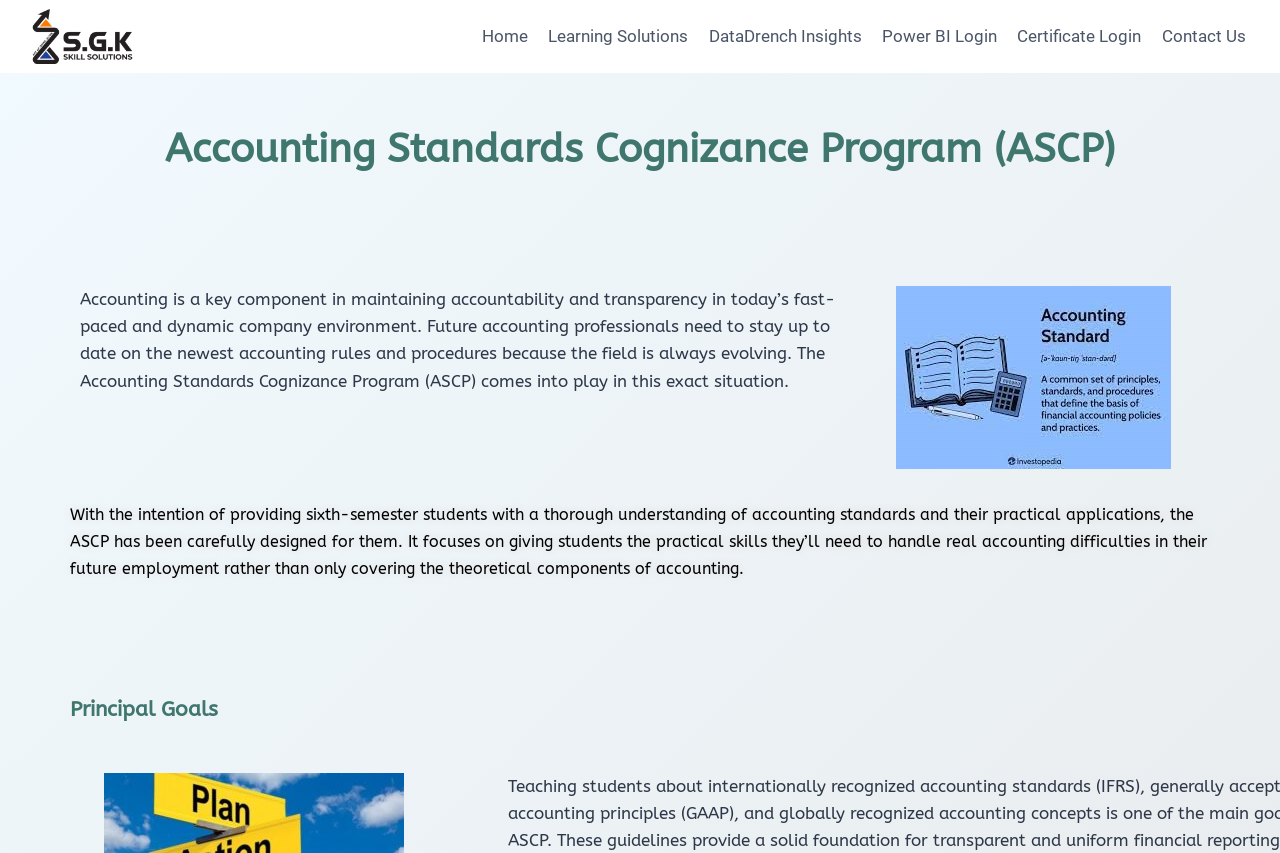Determine the bounding box coordinates (top-left x, top-left y, bottom-right x, bottom-right y) of the UI element described in the following text: Home

[0.369, 0.015, 0.42, 0.071]